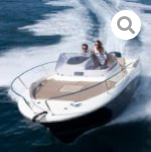How many passengers can the boat accommodate?
Based on the image, answer the question with as much detail as possible.

According to the caption, the Cap Camarat 7.5 can accommodate up to seven passengers, ensuring an enjoyable experience for everyone on board.